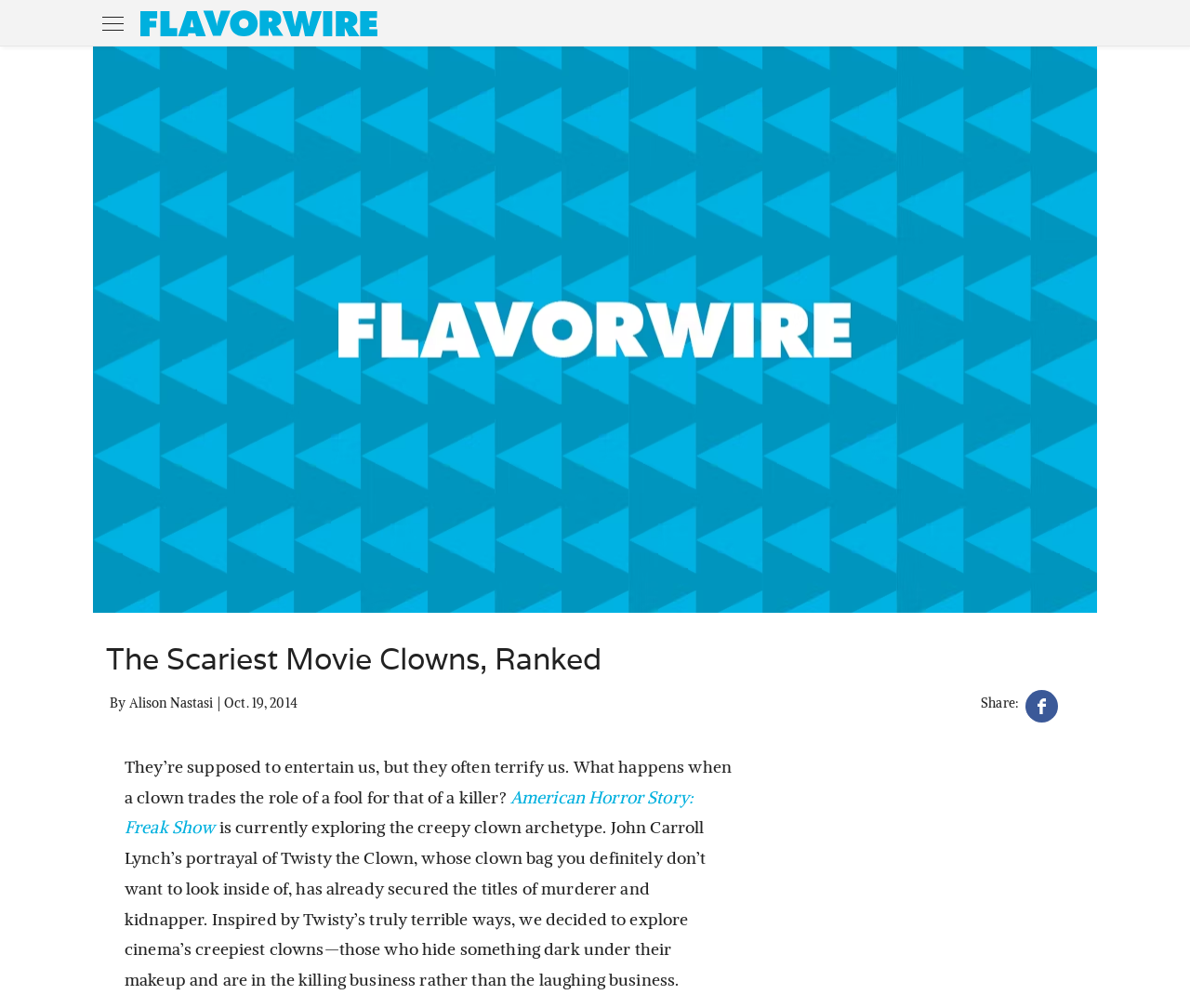Who is the author of the article?
Using the image provided, answer with just one word or phrase.

Alison Nastasi